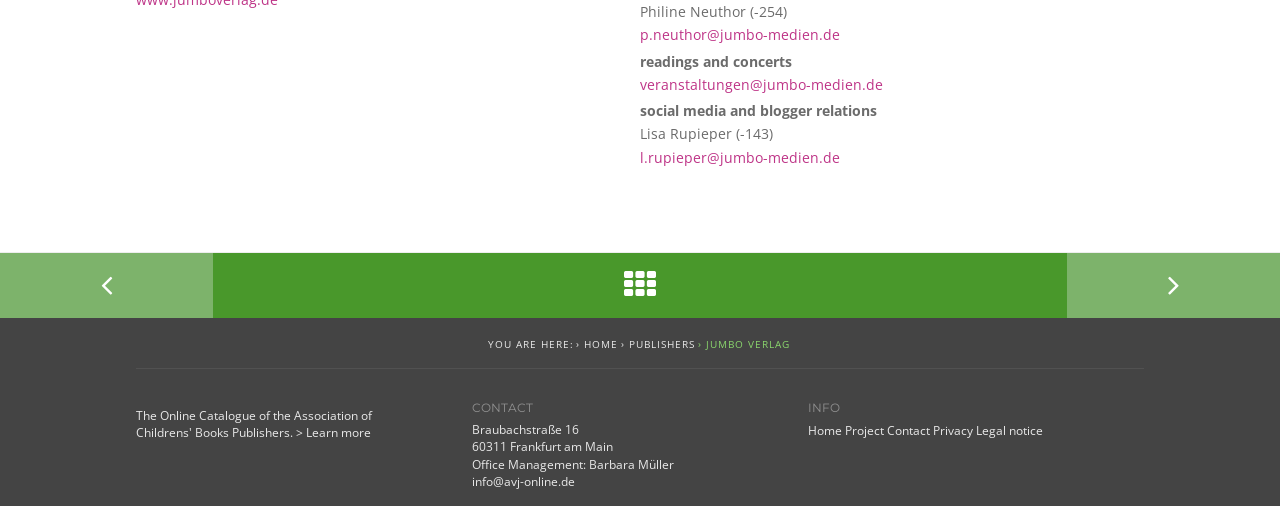Identify the bounding box coordinates of the clickable region necessary to fulfill the following instruction: "Send an email to Philine Neuthor". The bounding box coordinates should be four float numbers between 0 and 1, i.e., [left, top, right, bottom].

[0.5, 0.049, 0.656, 0.087]